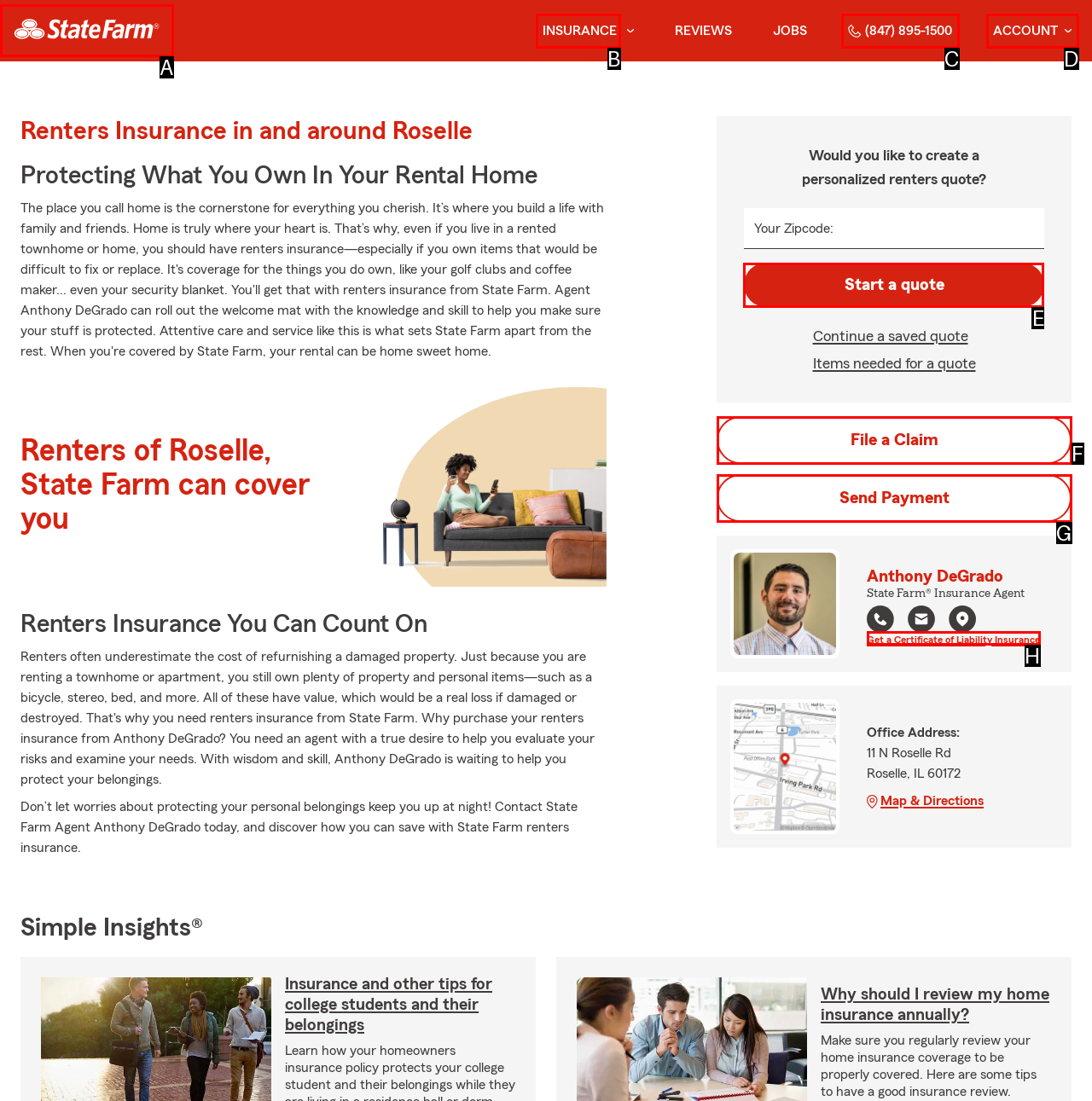For the instruction: Click the 'Start a quote' button, which HTML element should be clicked?
Respond with the letter of the appropriate option from the choices given.

E